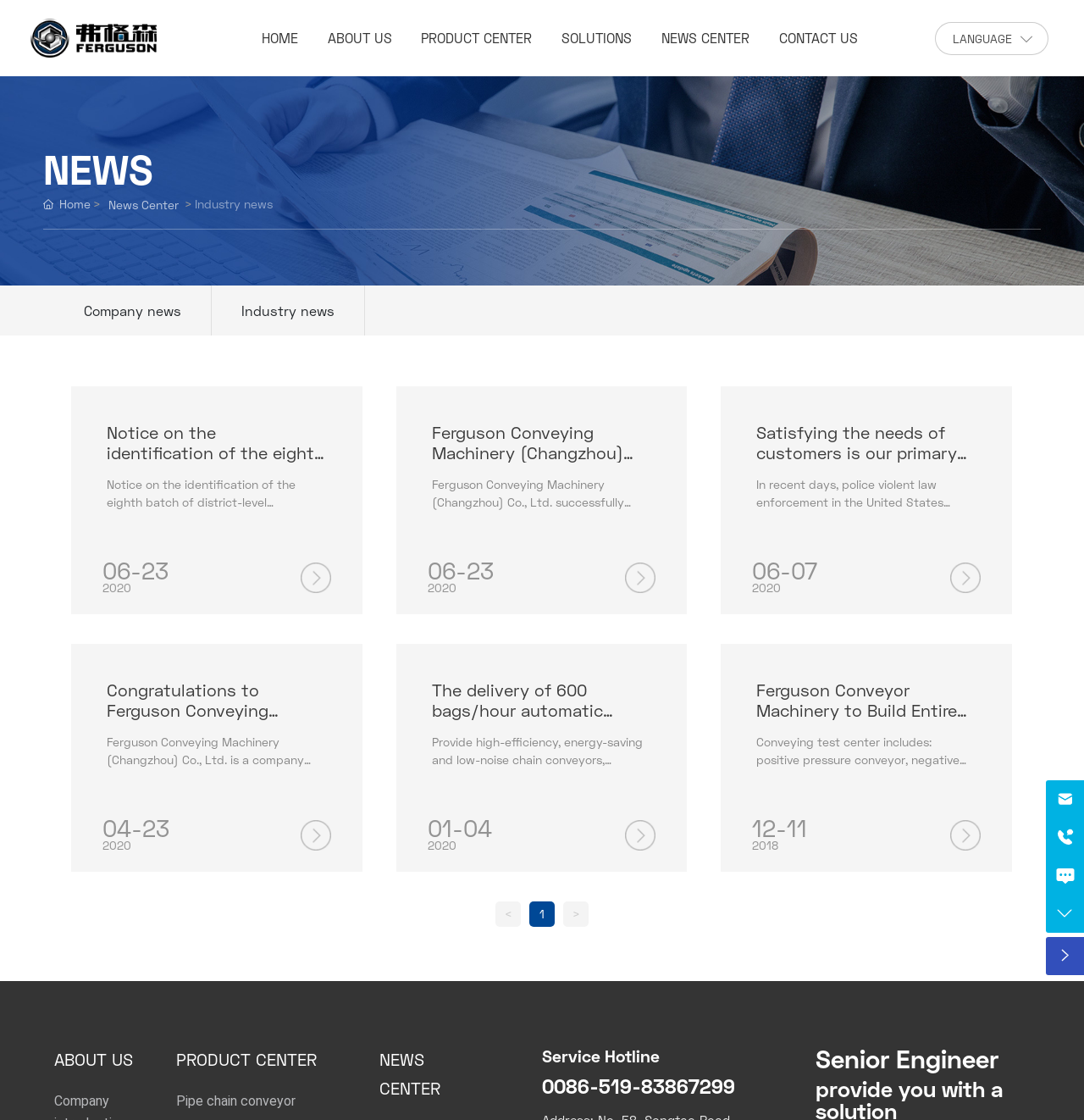Identify the bounding box coordinates of the region I need to click to complete this instruction: "Contact us through phone".

[0.797, 0.756, 0.938, 0.773]